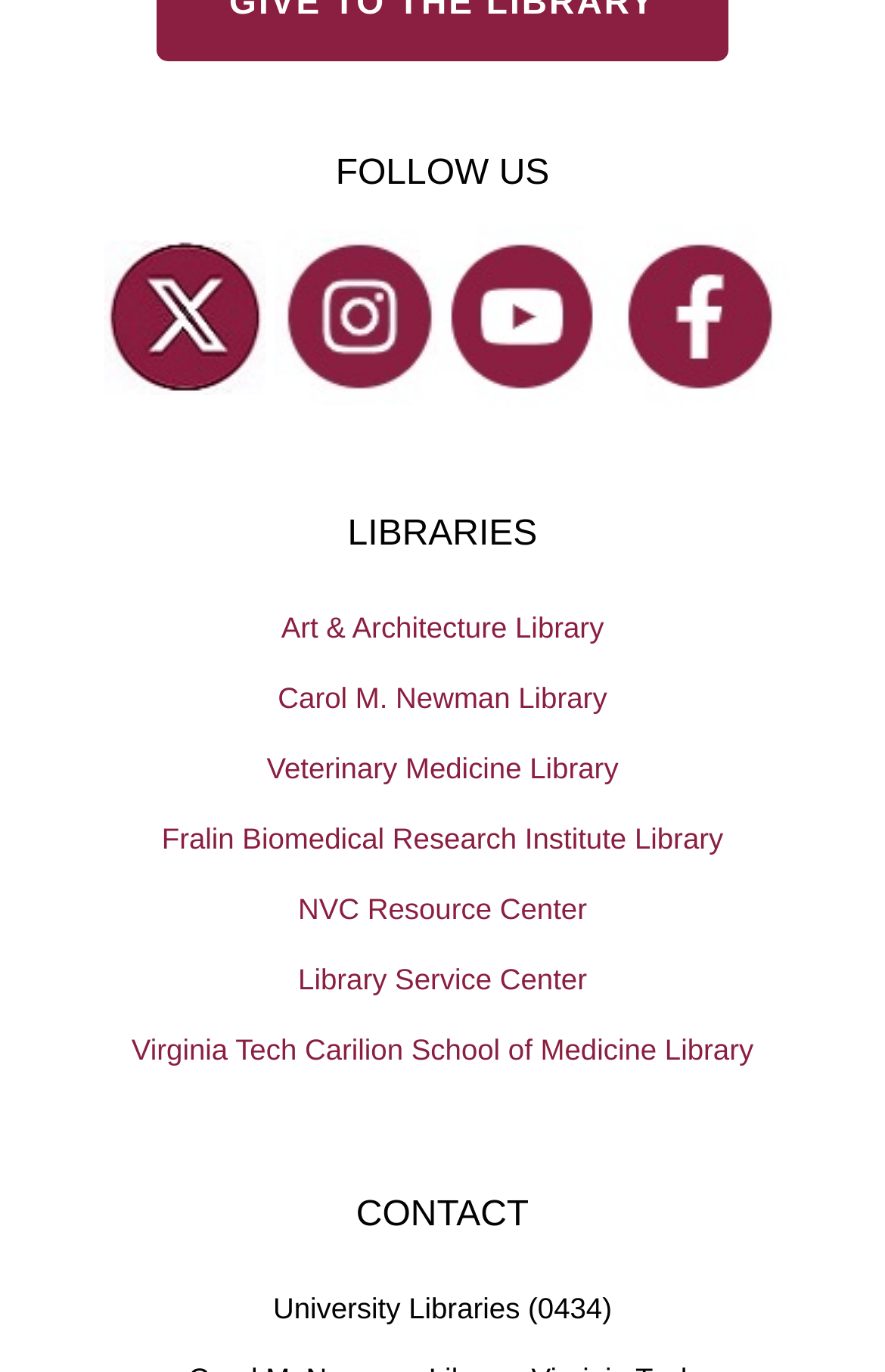Indicate the bounding box coordinates of the element that needs to be clicked to satisfy the following instruction: "Go to the Fralin Biomedical Research Institute Library". The coordinates should be four float numbers between 0 and 1, i.e., [left, top, right, bottom].

[0.0, 0.585, 1.0, 0.636]